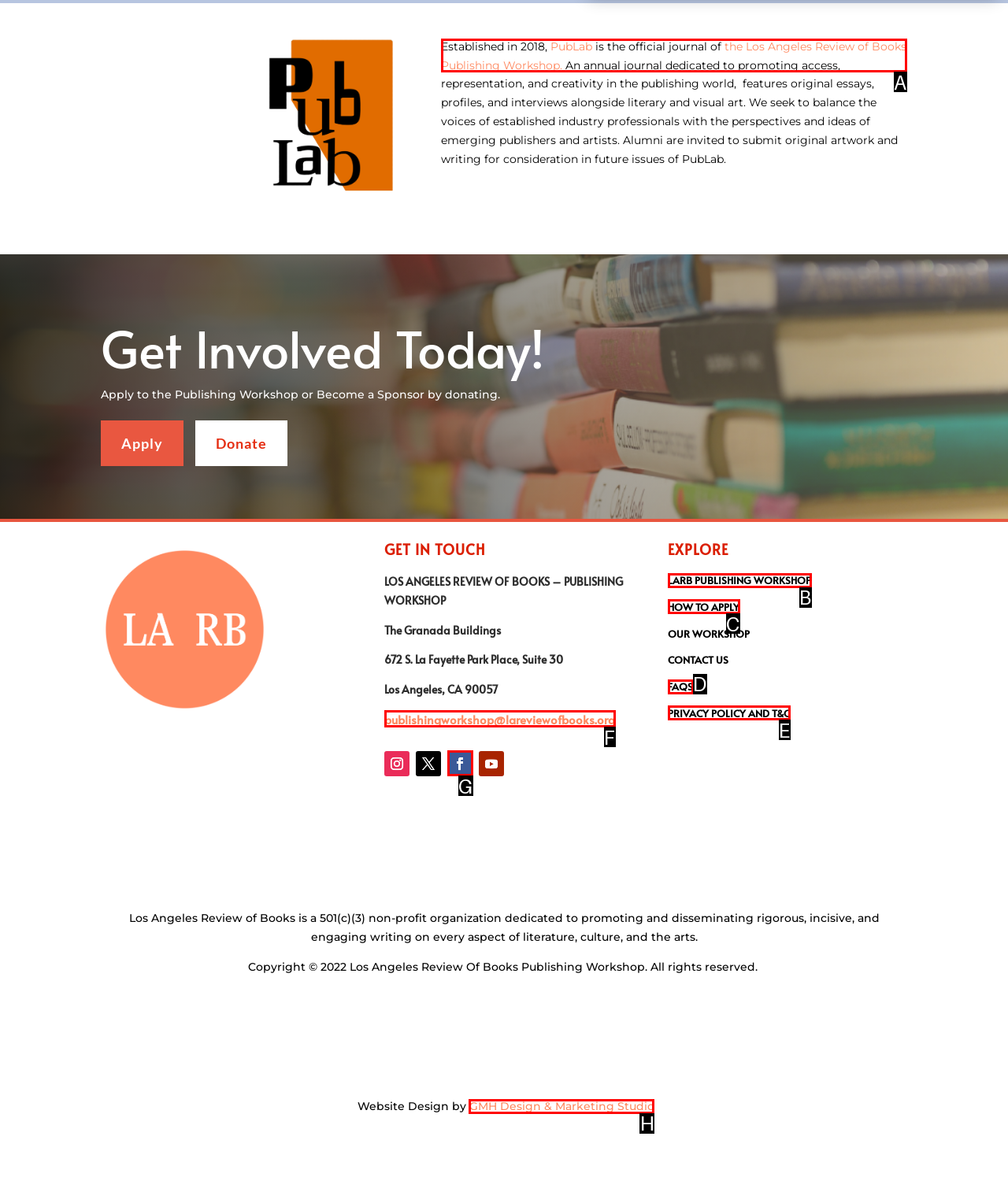Tell me the letter of the UI element to click in order to accomplish the following task: Explore the LARB Publishing Workshop
Answer with the letter of the chosen option from the given choices directly.

B